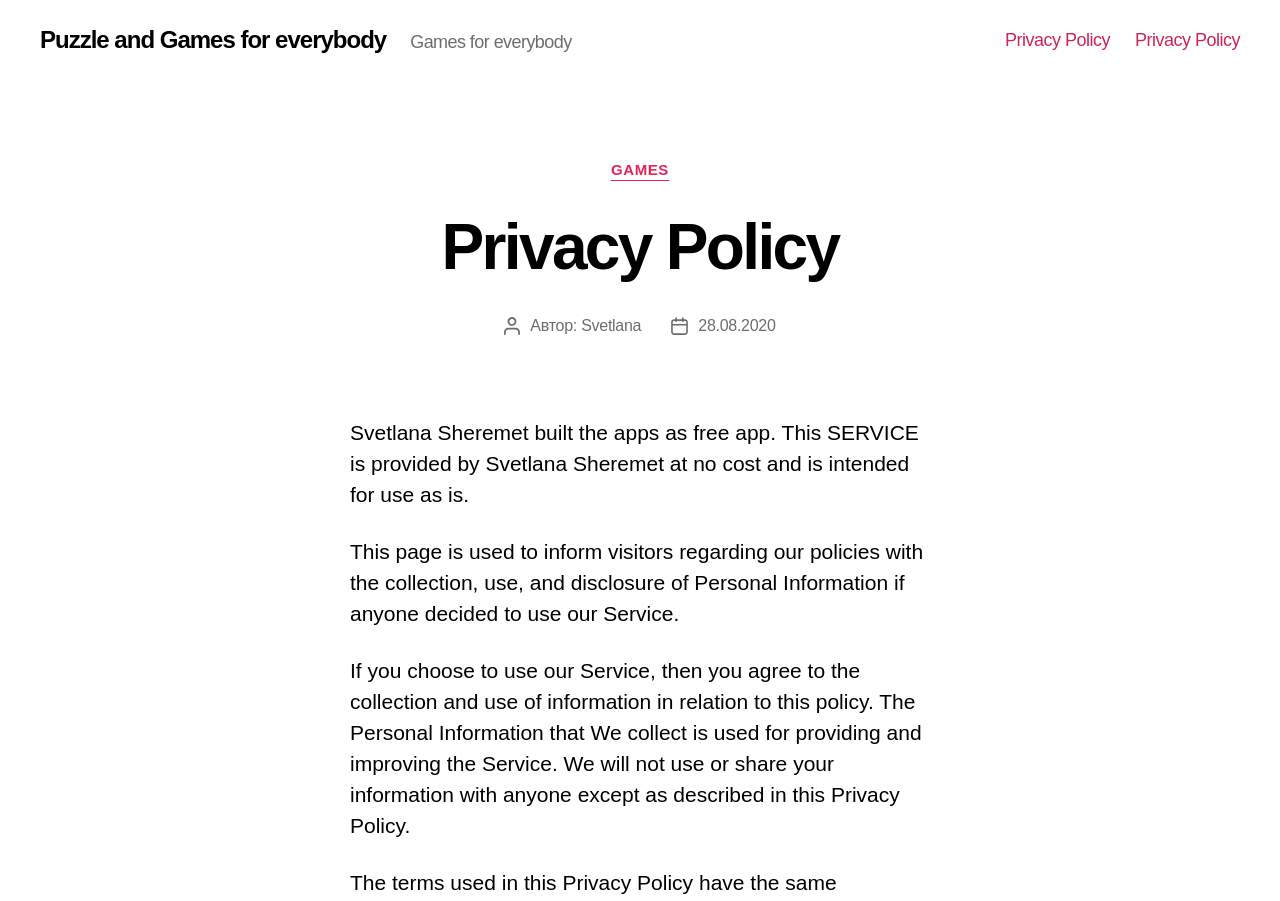What is the name of the person who built the apps?
Based on the image, answer the question with a single word or brief phrase.

Svetlana Sheremet